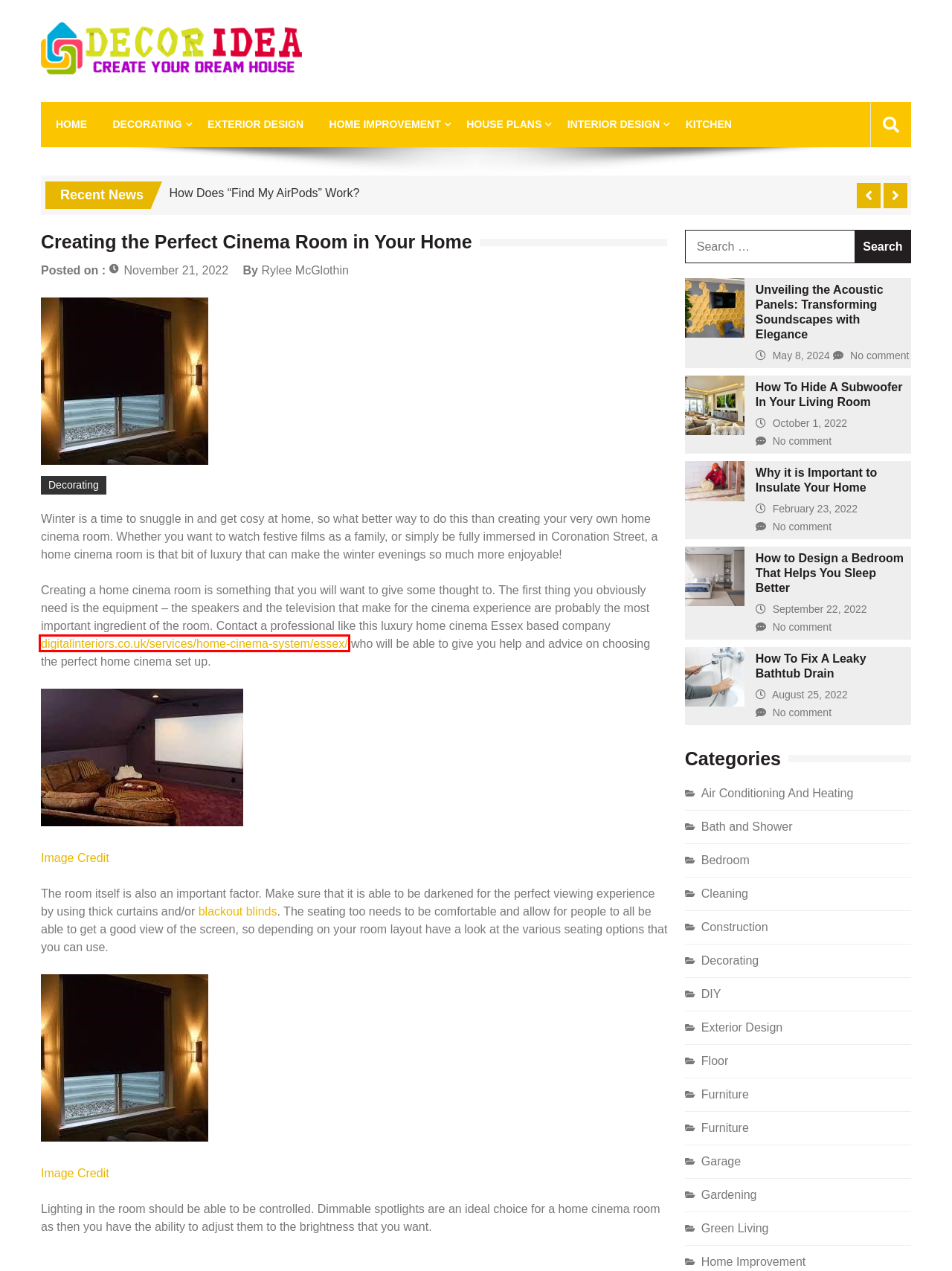You have a screenshot of a webpage with a red rectangle bounding box around a UI element. Choose the best description that matches the new page after clicking the element within the bounding box. The candidate descriptions are:
A. Construction Archives - Decor Ideas
B. Home Cinema Installers Essex | Digital Interiors
C. Furniture Archives - Decor Ideas
D. Unveiling the Acoustic Panels: Transforming Soundscapes with Elegance - Decor Ideas
E. Interior Design Archives - Decor Ideas
F. Who Designed Bike Seats? - Decor Ideas
G. Wye Fitting Vs Tee Fitting: Which is Right for You? - Decor Ideas
H. Why it is Important to Insulate Your Home - Decor Ideas

B